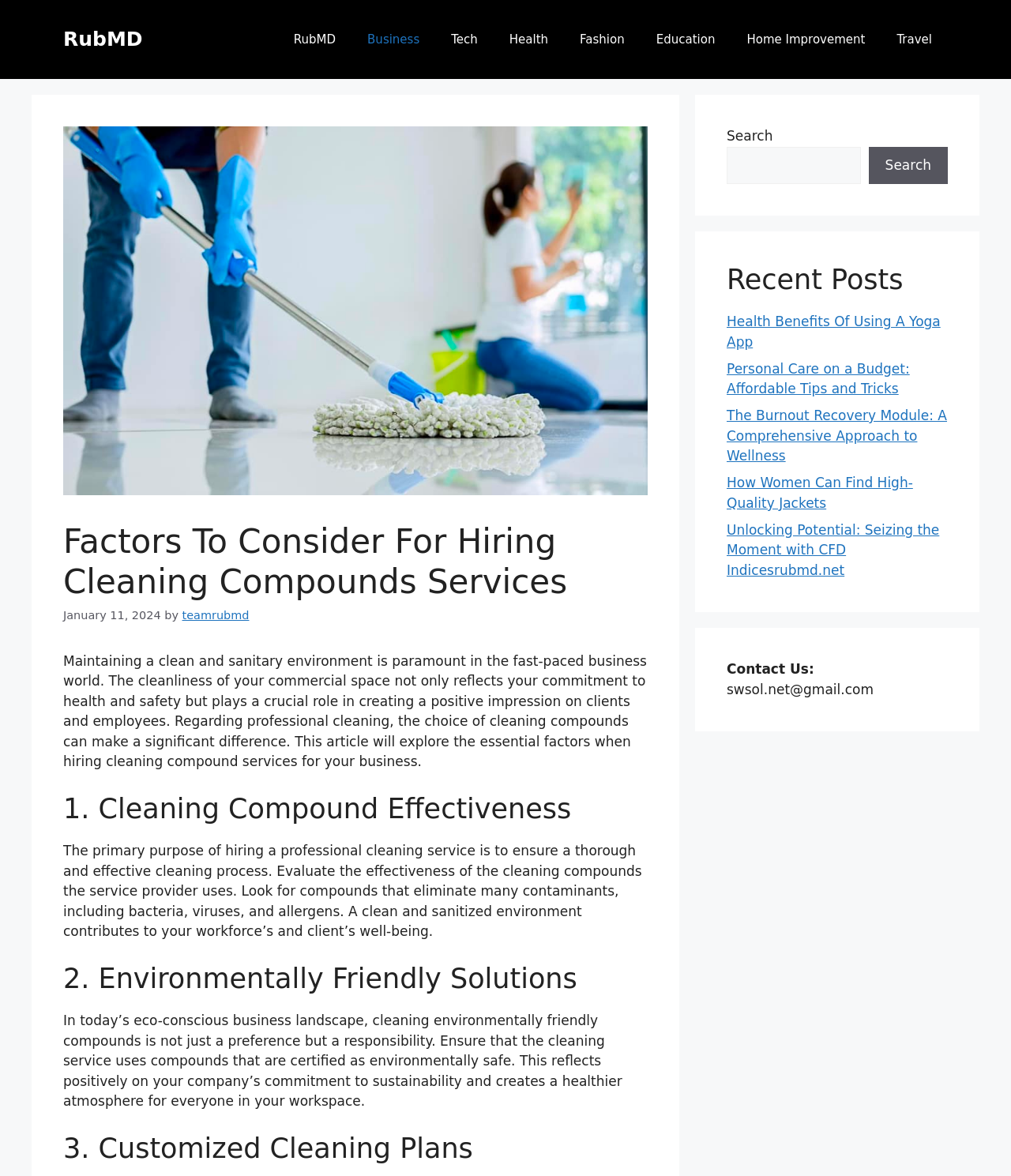Identify the bounding box coordinates of the element to click to follow this instruction: 'Read the 'Factors To Consider For Hiring Cleaning Compounds Services' article'. Ensure the coordinates are four float values between 0 and 1, provided as [left, top, right, bottom].

[0.062, 0.444, 0.641, 0.512]